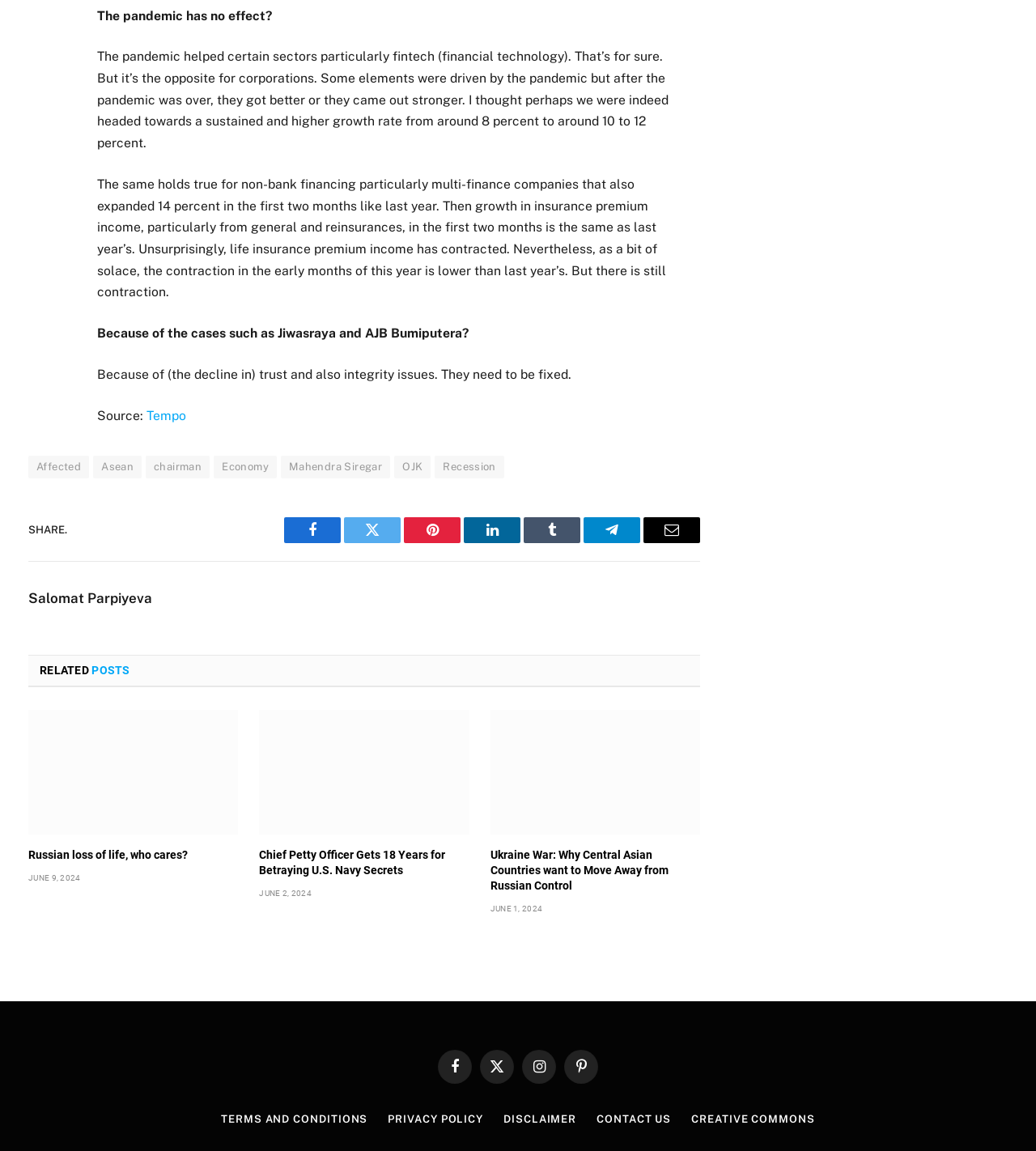Determine the bounding box coordinates of the clickable element necessary to fulfill the instruction: "Share on Twitter". Provide the coordinates as four float numbers within the 0 to 1 range, i.e., [left, top, right, bottom].

[0.332, 0.449, 0.387, 0.472]